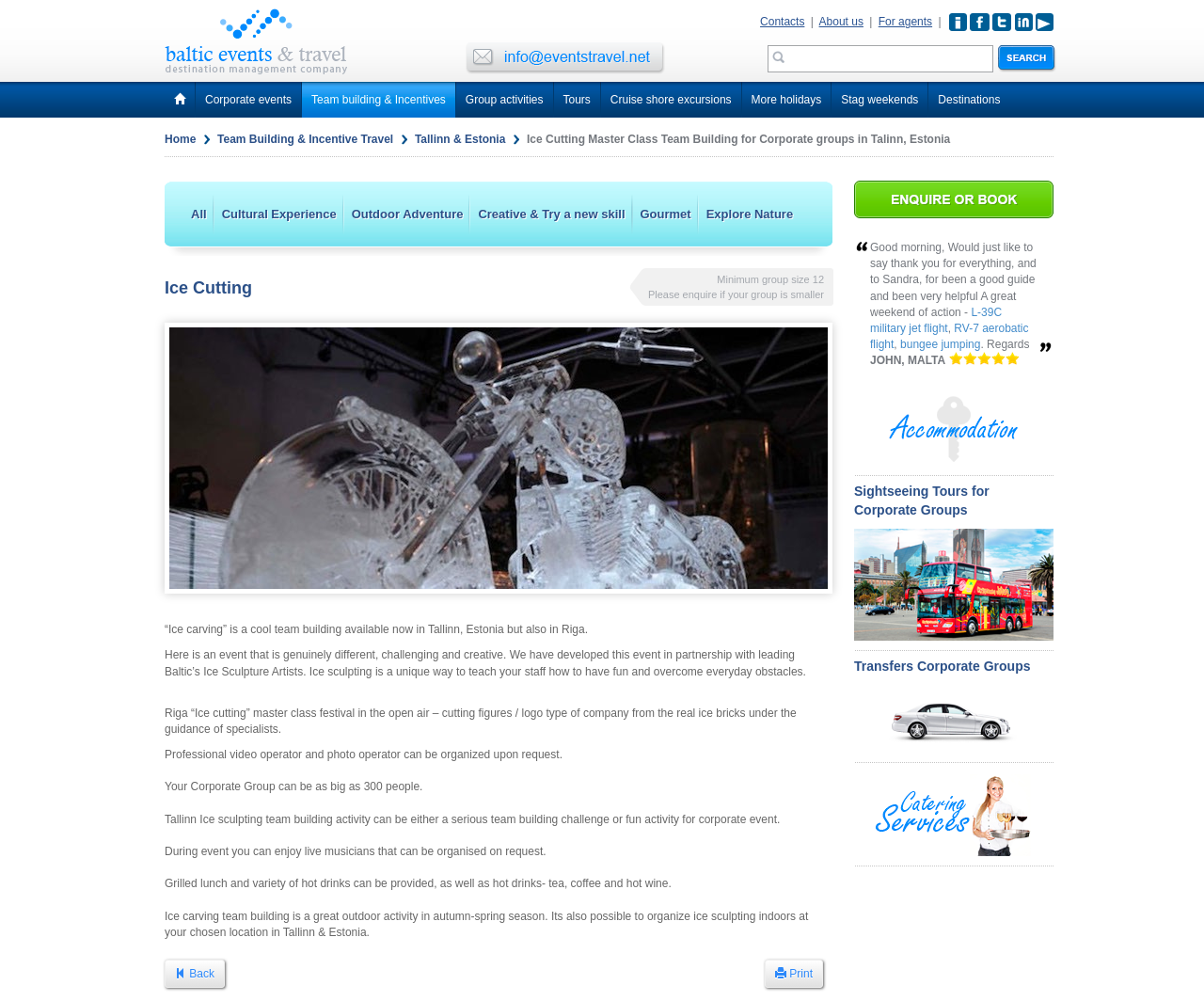Pinpoint the bounding box coordinates of the area that should be clicked to complete the following instruction: "Search for something". The coordinates must be given as four float numbers between 0 and 1, i.e., [left, top, right, bottom].

[0.829, 0.045, 0.877, 0.072]